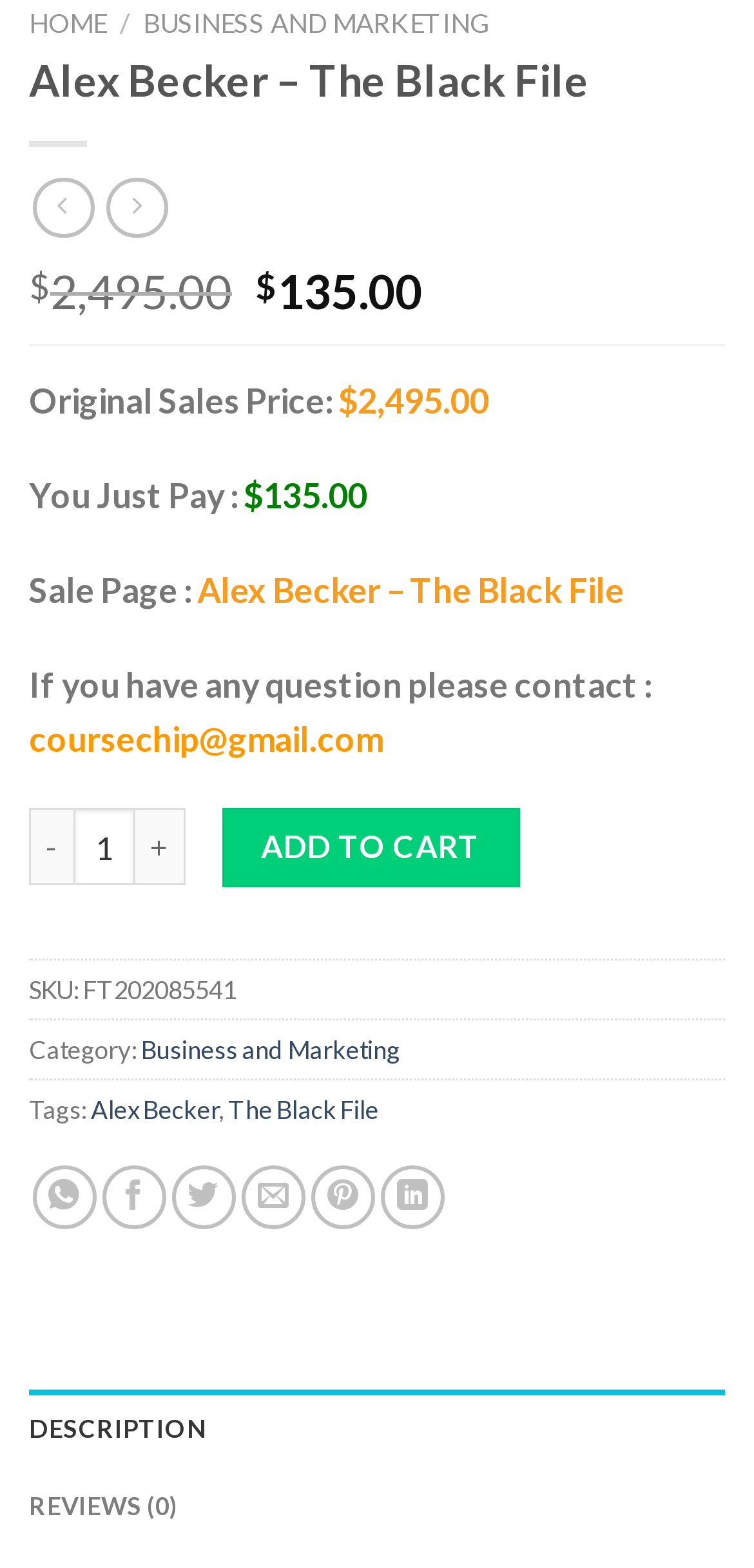What is the product quantity?
Look at the image and answer the question using a single word or phrase.

1